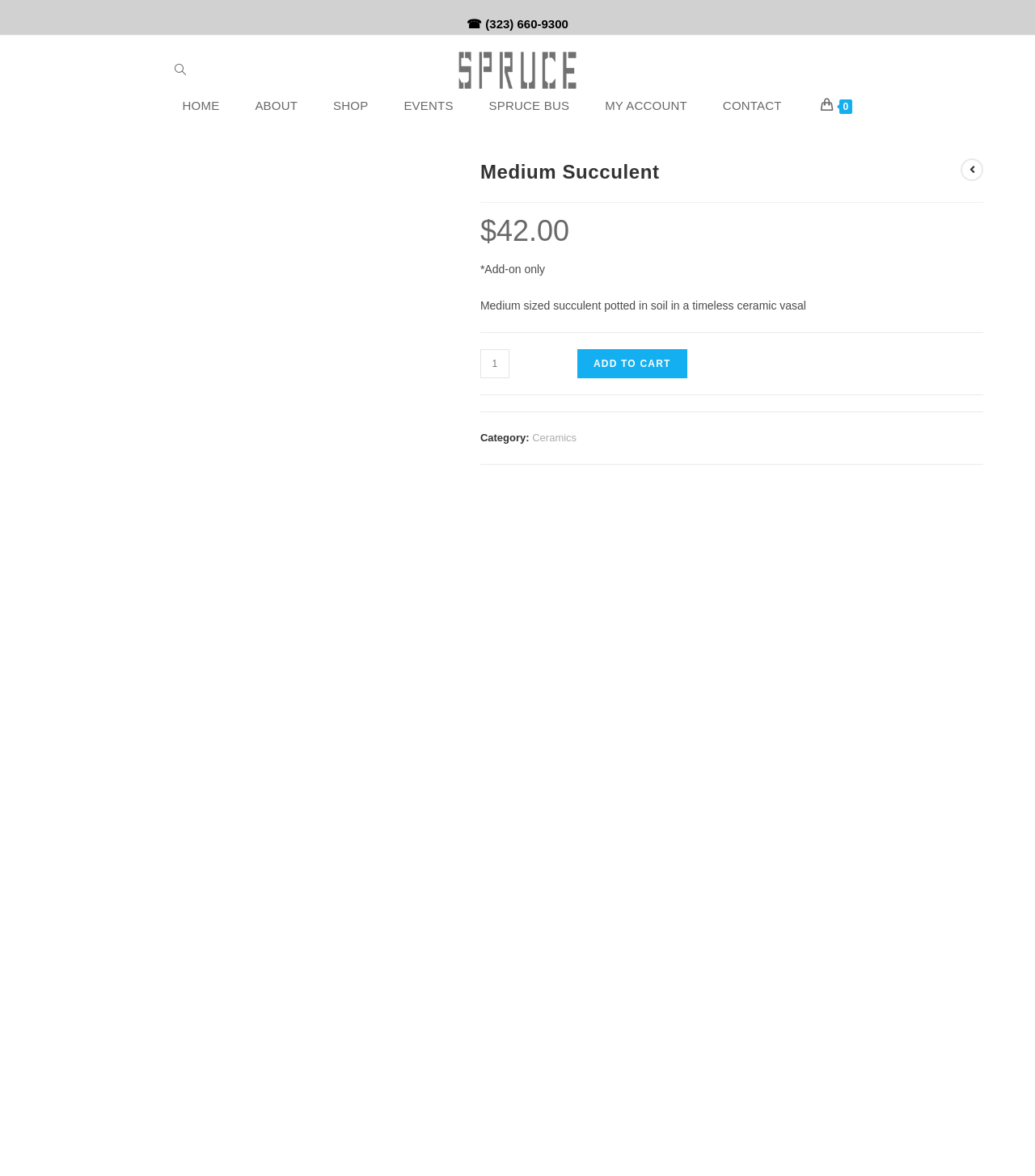Identify the bounding box coordinates for the UI element described as: "title="Img 4979"".

[0.05, 0.671, 0.428, 0.682]